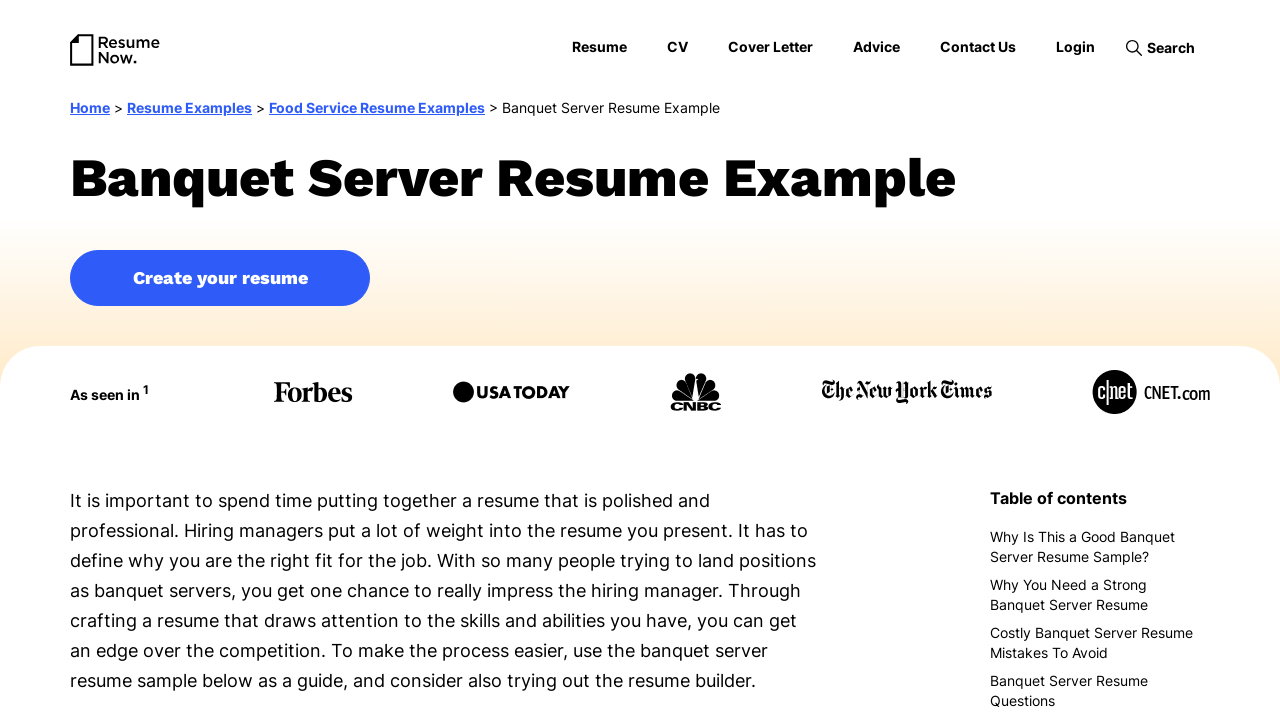How many buttons are there in the 'Table of contents' section?
Based on the screenshot, respond with a single word or phrase.

3